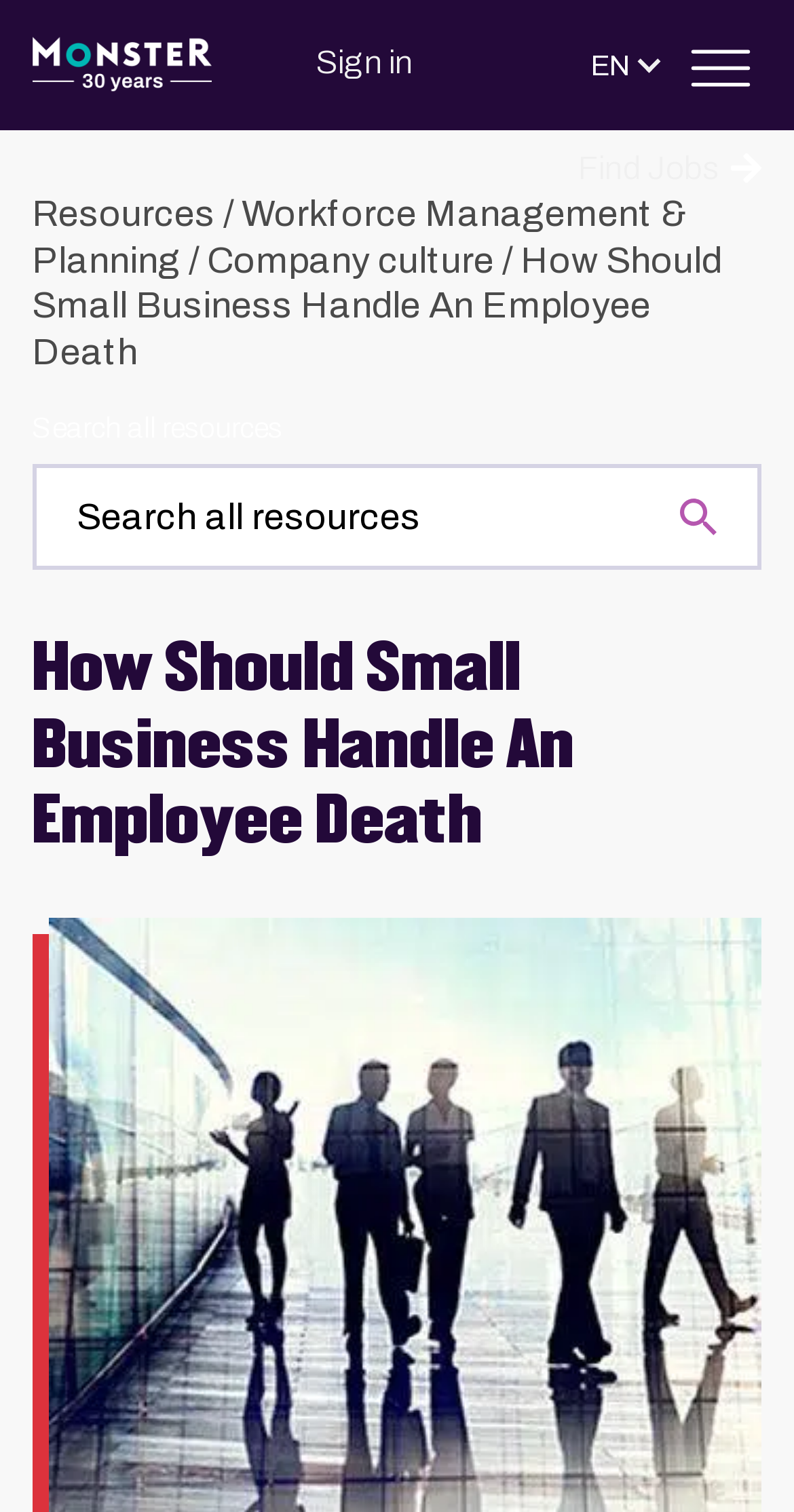Identify the coordinates of the bounding box for the element that must be clicked to accomplish the instruction: "Sign in".

[0.397, 0.03, 0.521, 0.061]